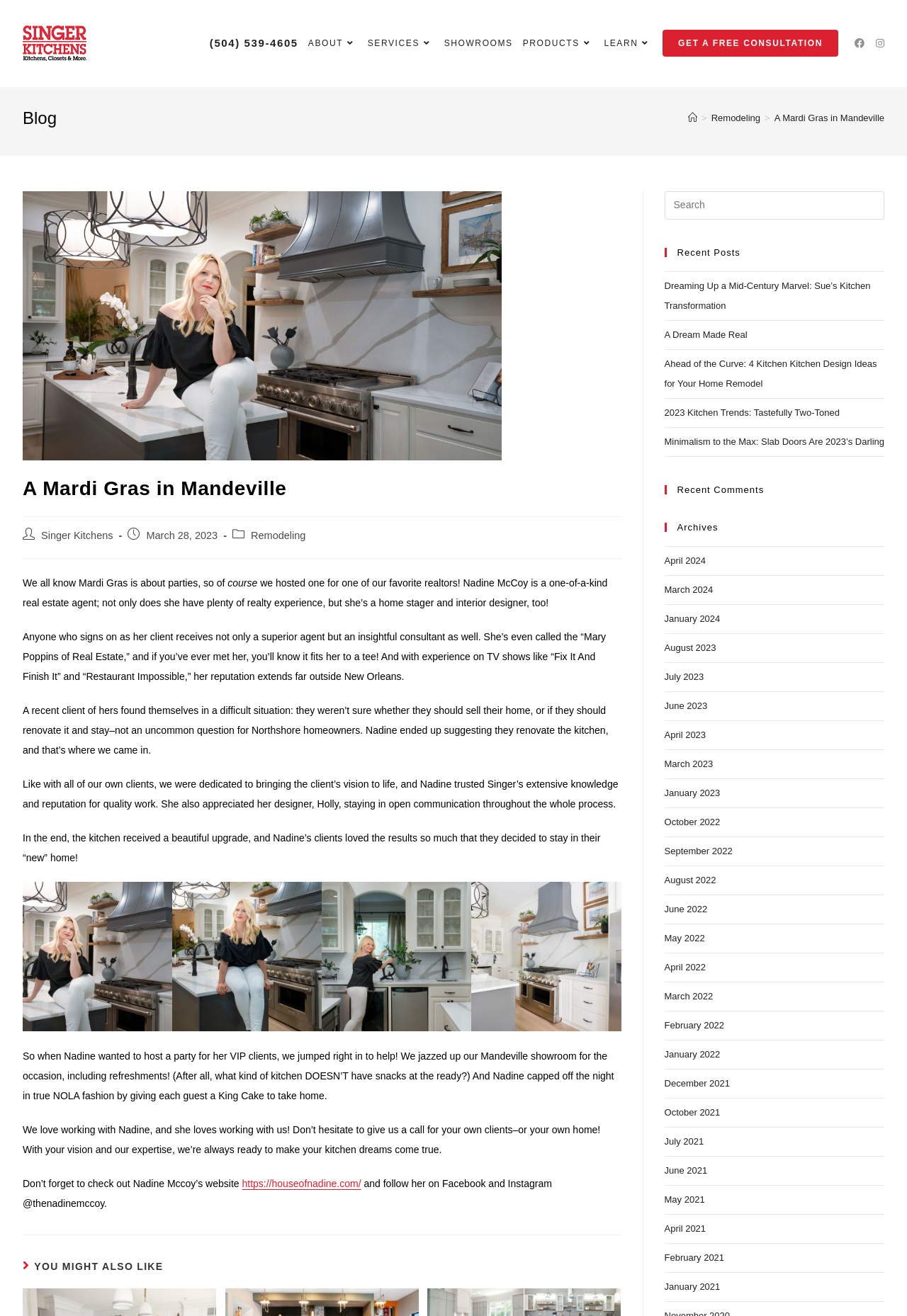Identify the bounding box coordinates for the element you need to click to achieve the following task: "Click on the 'GET A FREE CONSULTATION' link". Provide the bounding box coordinates as four float numbers between 0 and 1, in the form [left, top, right, bottom].

[0.725, 0.0, 0.93, 0.066]